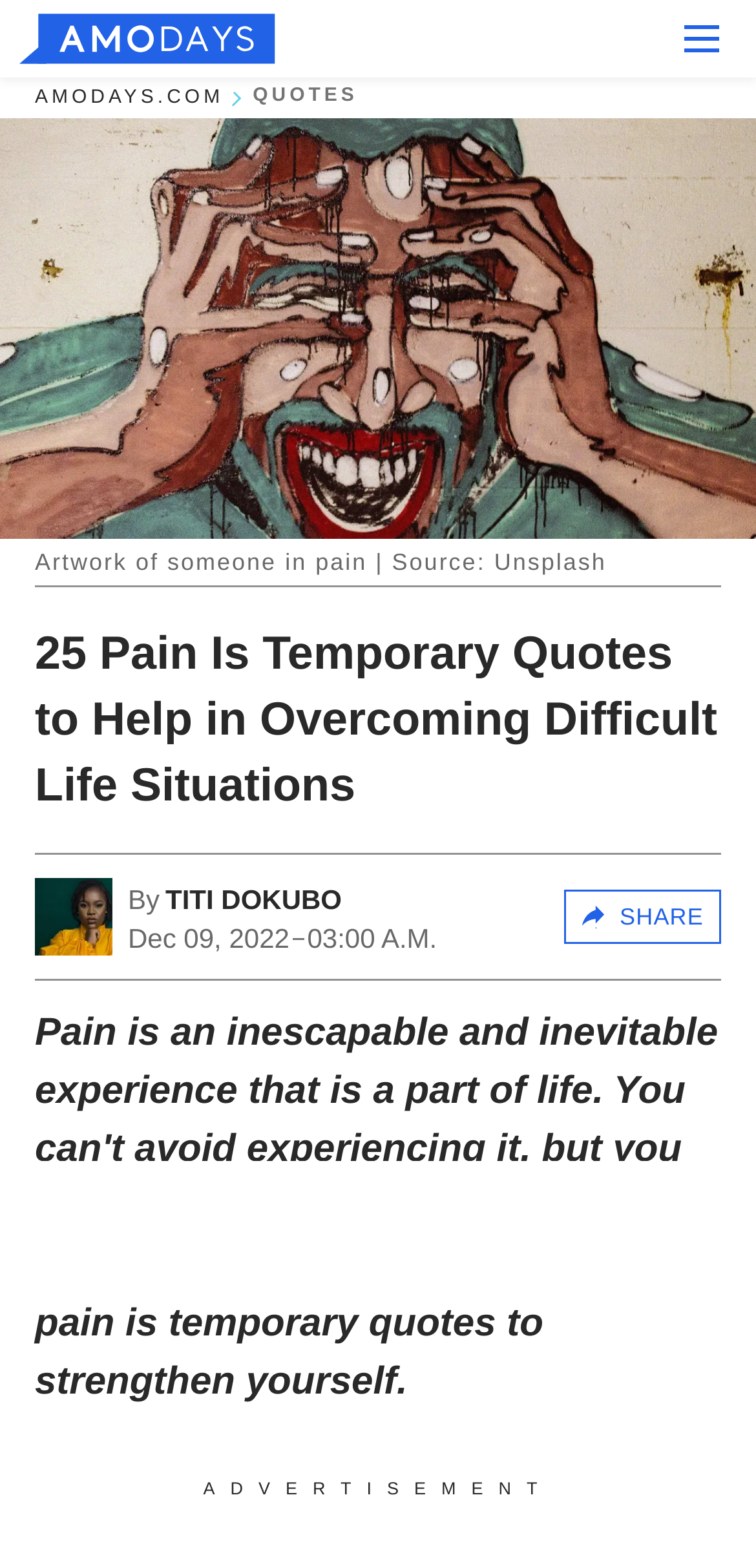Who is the author of this article?
Give a one-word or short-phrase answer derived from the screenshot.

Titi Dokubo